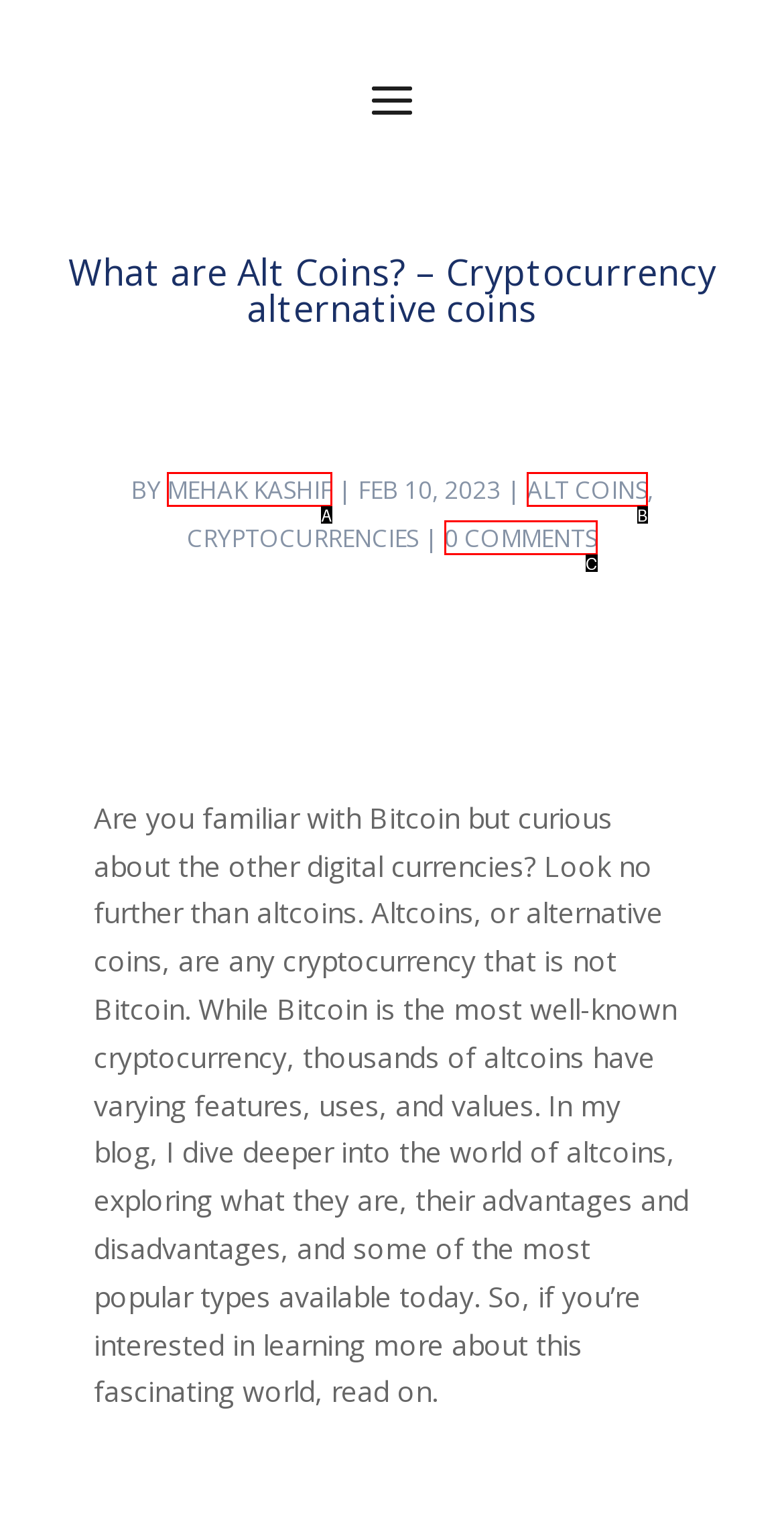Choose the HTML element that matches the description: Alt Coins
Reply with the letter of the correct option from the given choices.

B